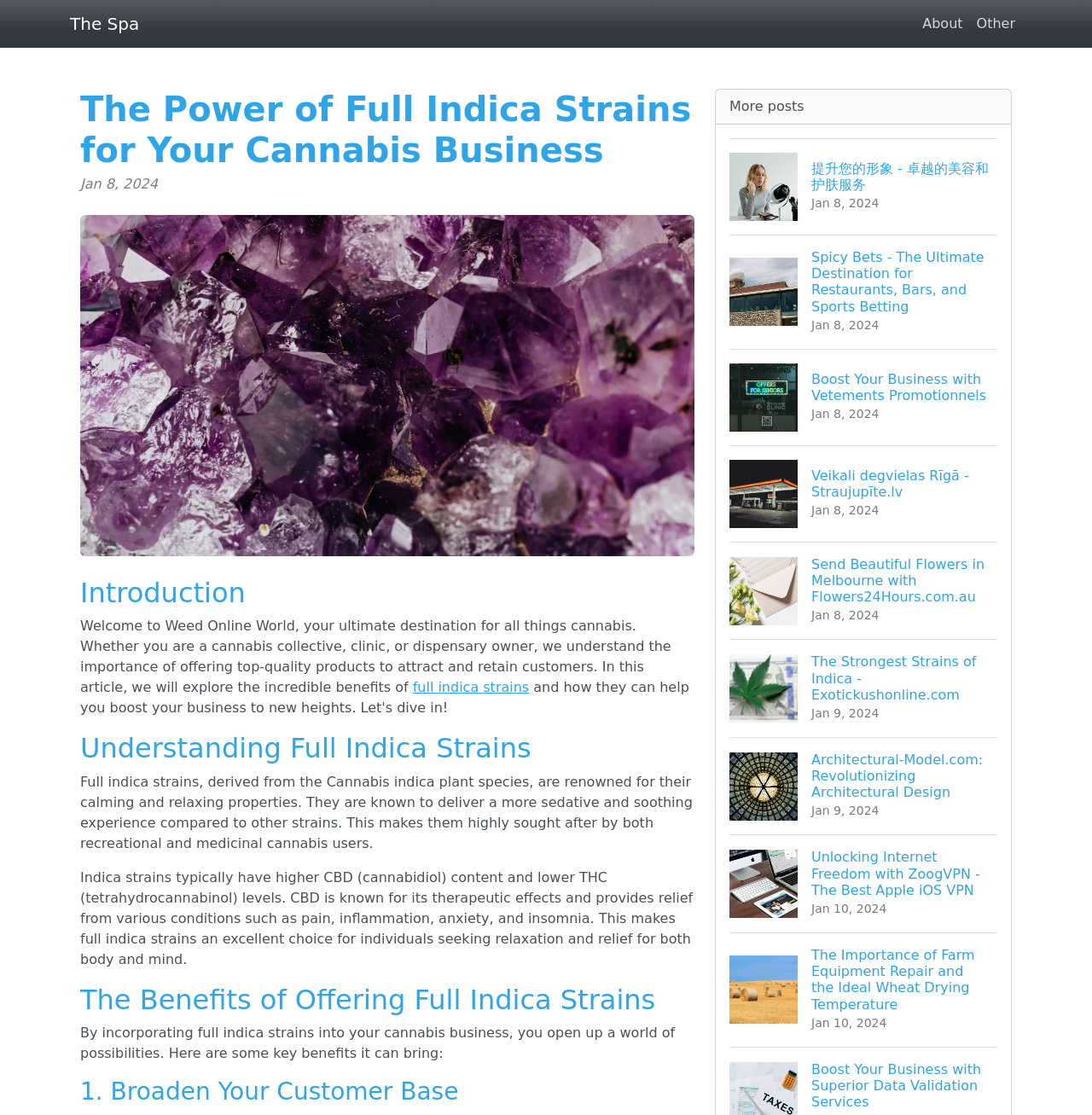Respond with a single word or phrase for the following question: 
How many headings are there in the article?

5